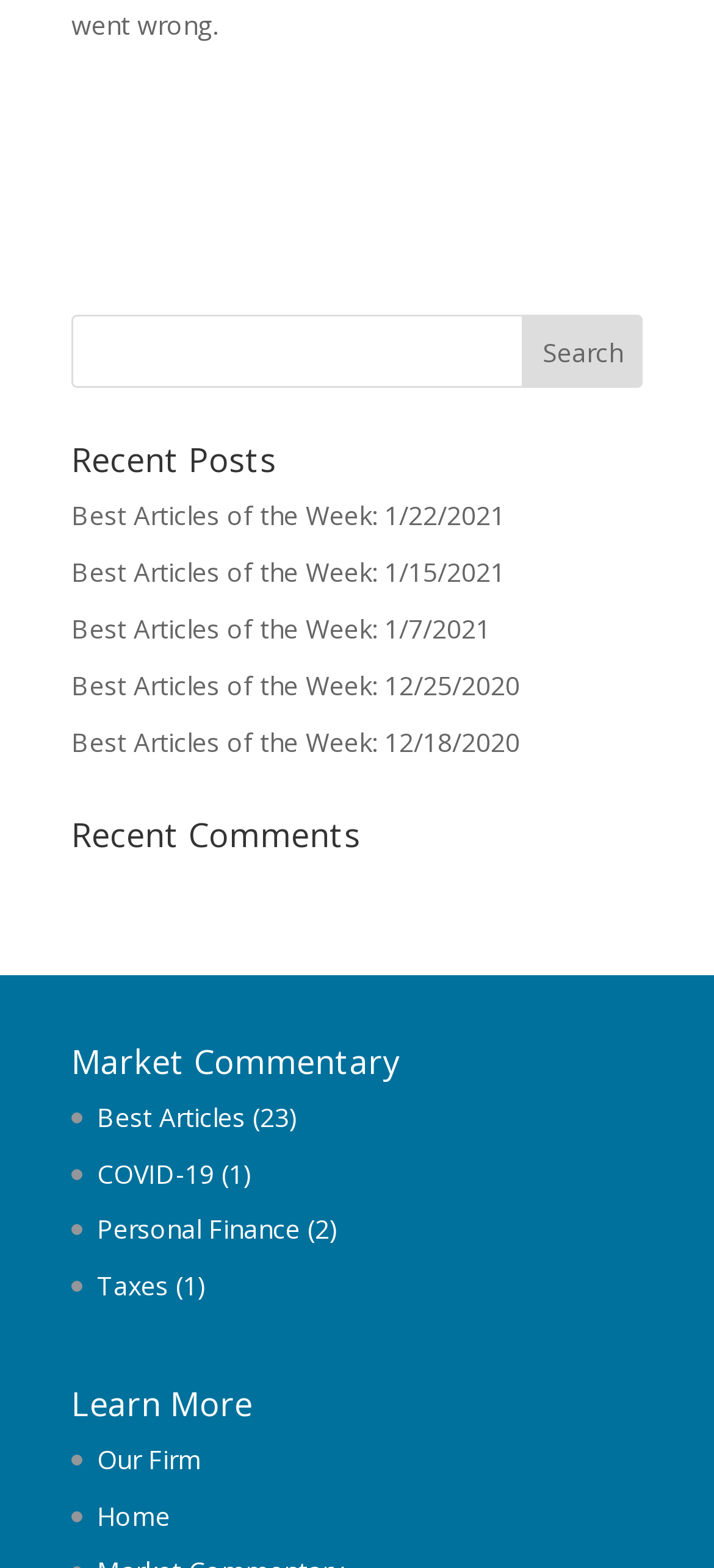Please find and report the bounding box coordinates of the element to click in order to perform the following action: "search for something". The coordinates should be expressed as four float numbers between 0 and 1, in the format [left, top, right, bottom].

[0.1, 0.201, 0.9, 0.248]